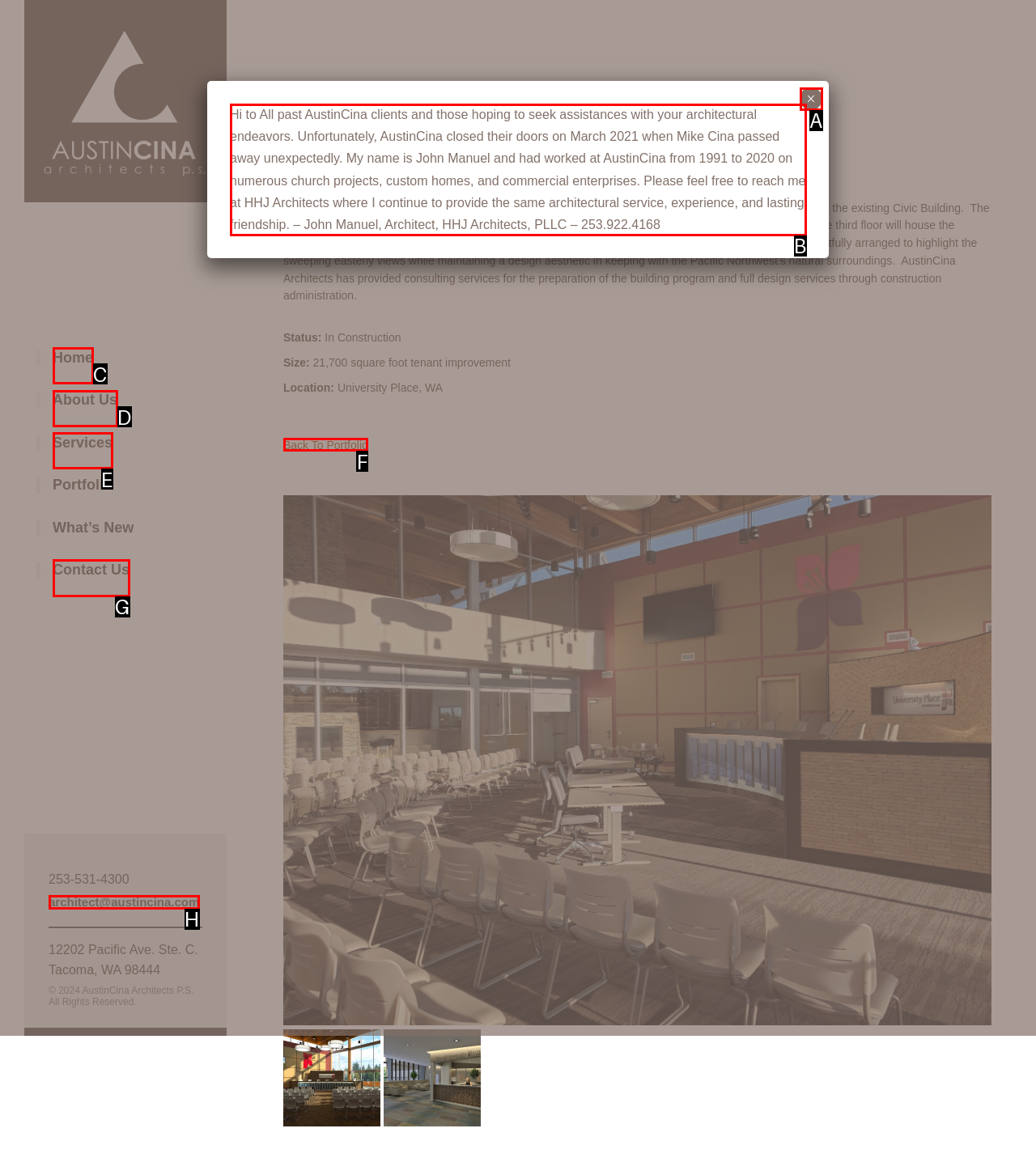Tell me which one HTML element I should click to complete the following instruction: Click the 'Home' link
Answer with the option's letter from the given choices directly.

C